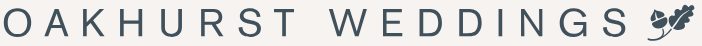Please examine the image and answer the question with a detailed explanation:
What is the atmosphere of the wedding chapel?

The caption describes the atmosphere of the Oakhurst wedding chapel as 'charming', which implies a warm and inviting ambiance.